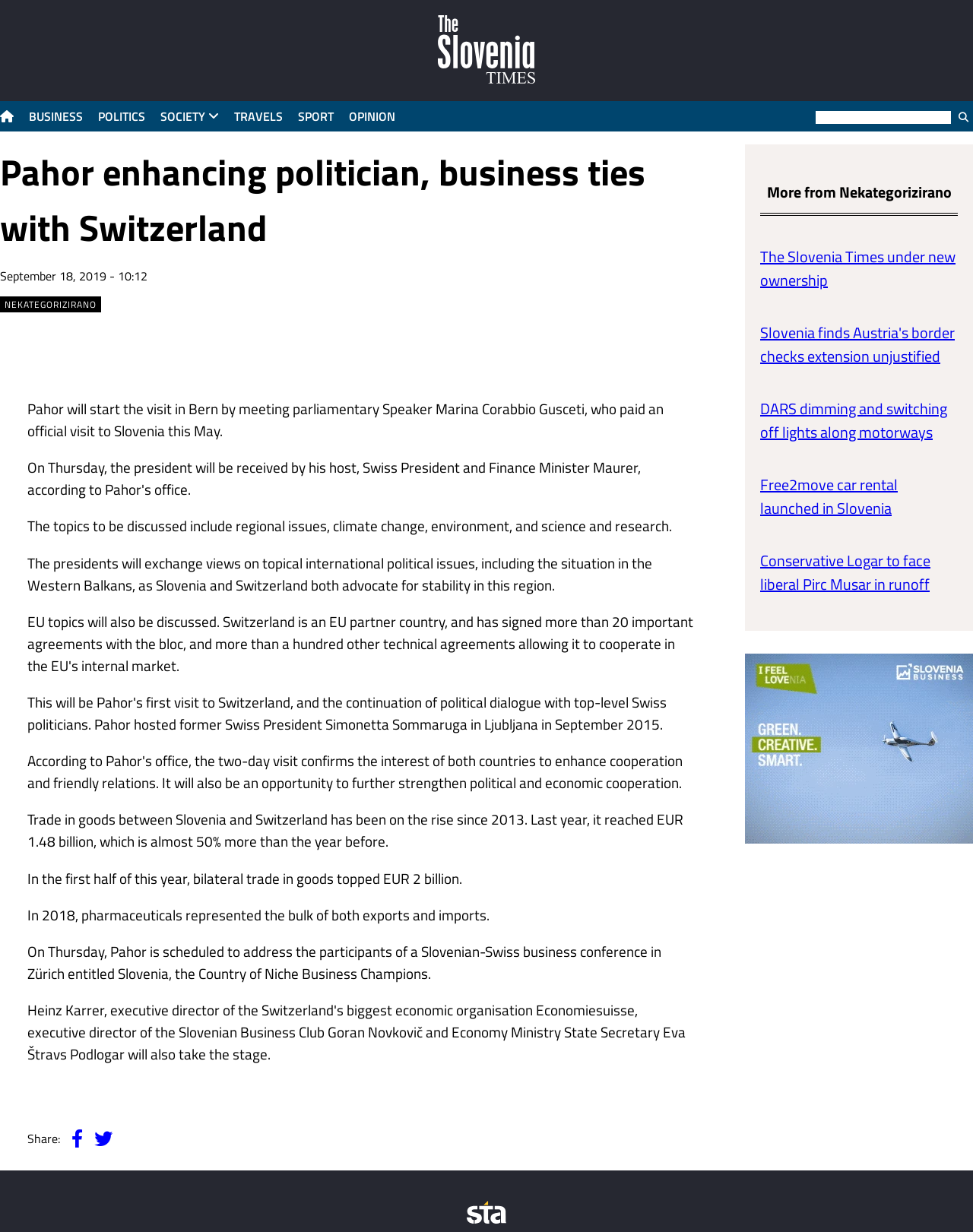Kindly respond to the following question with a single word or a brief phrase: 
What is the date of the article?

September 18, 2019